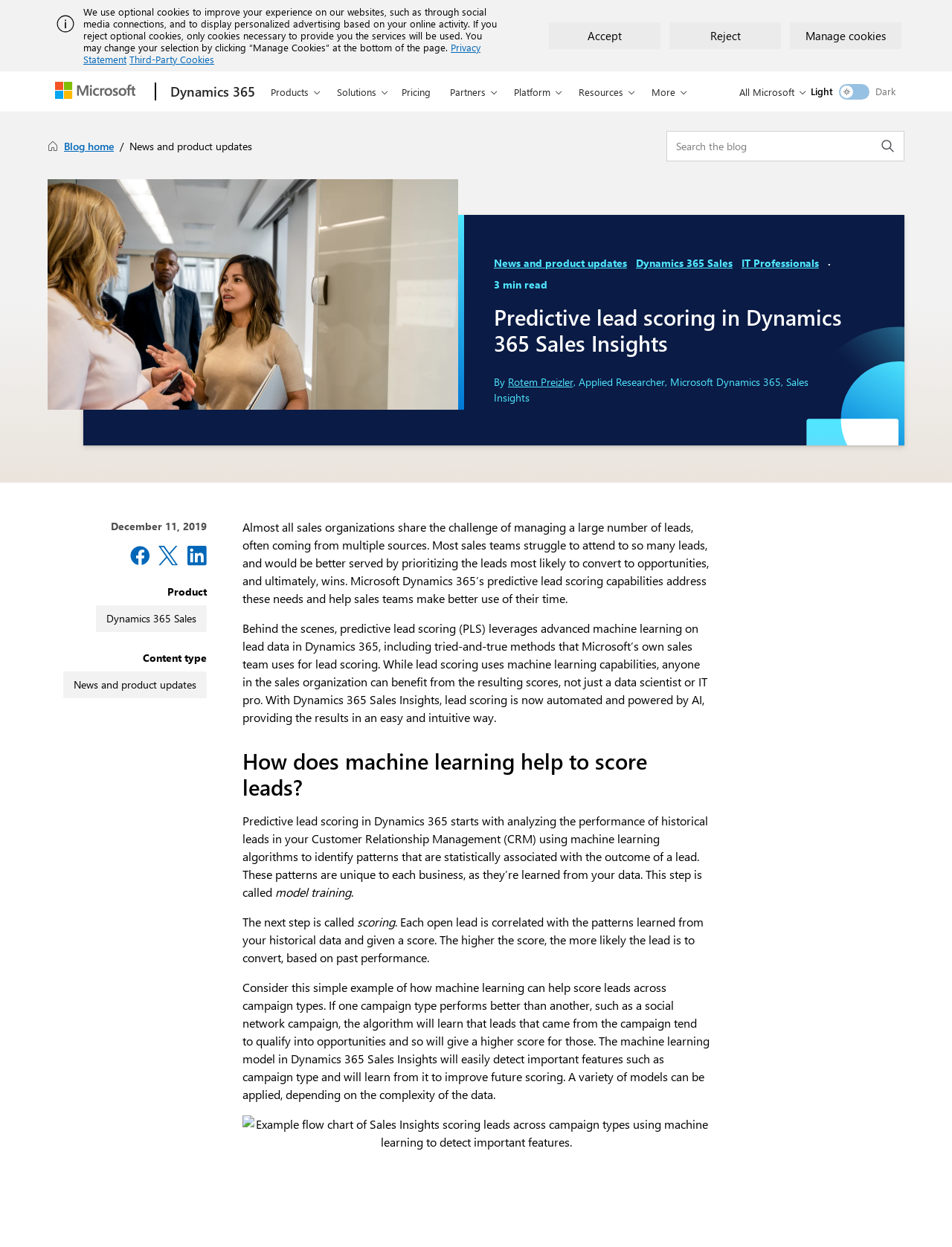Provide the bounding box coordinates of the HTML element this sentence describes: "Microsoft". The bounding box coordinates consist of four float numbers between 0 and 1, i.e., [left, top, right, bottom].

[0.05, 0.058, 0.157, 0.09]